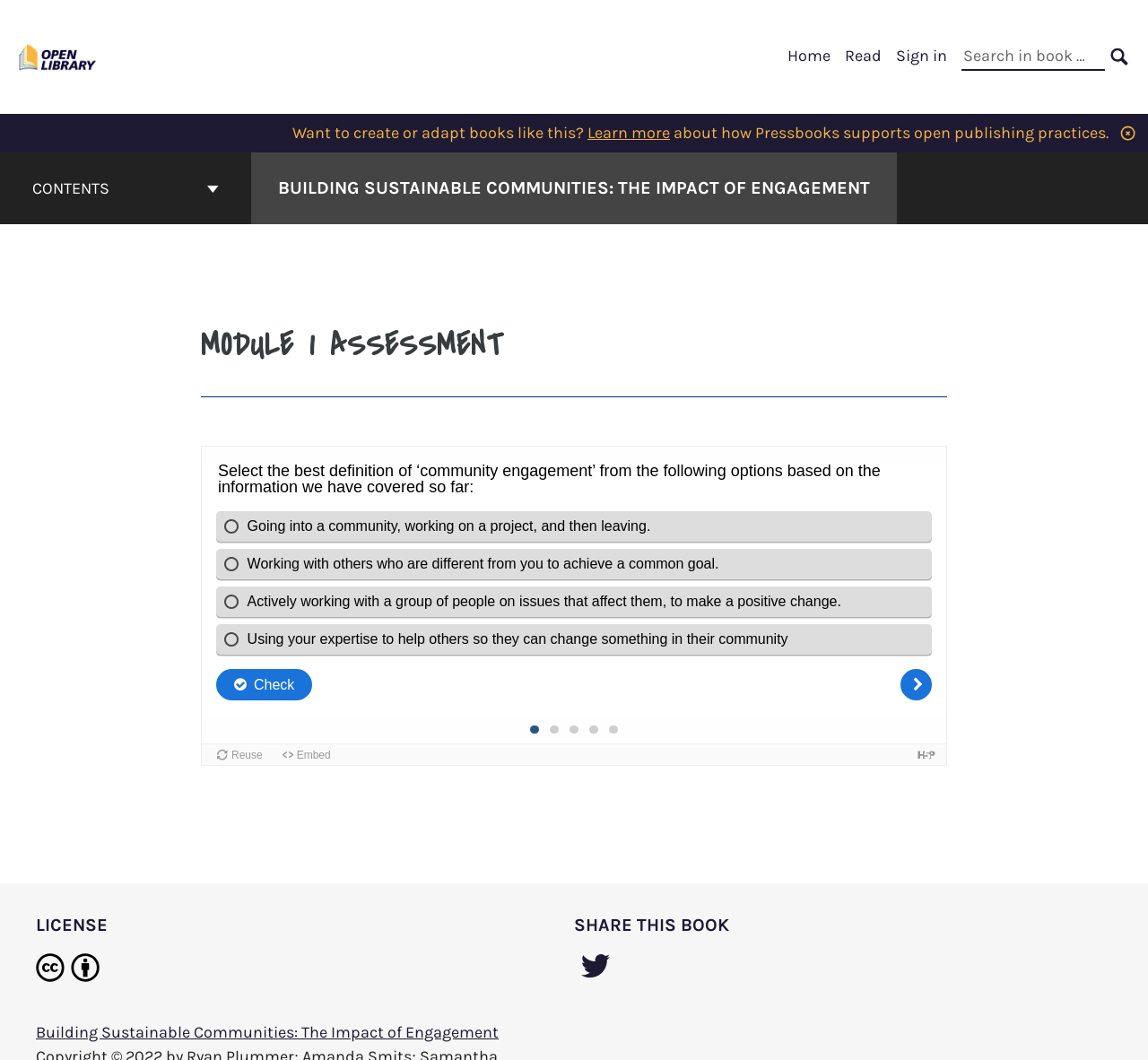How many navigation menus are there? Based on the image, give a response in one word or a short phrase.

2